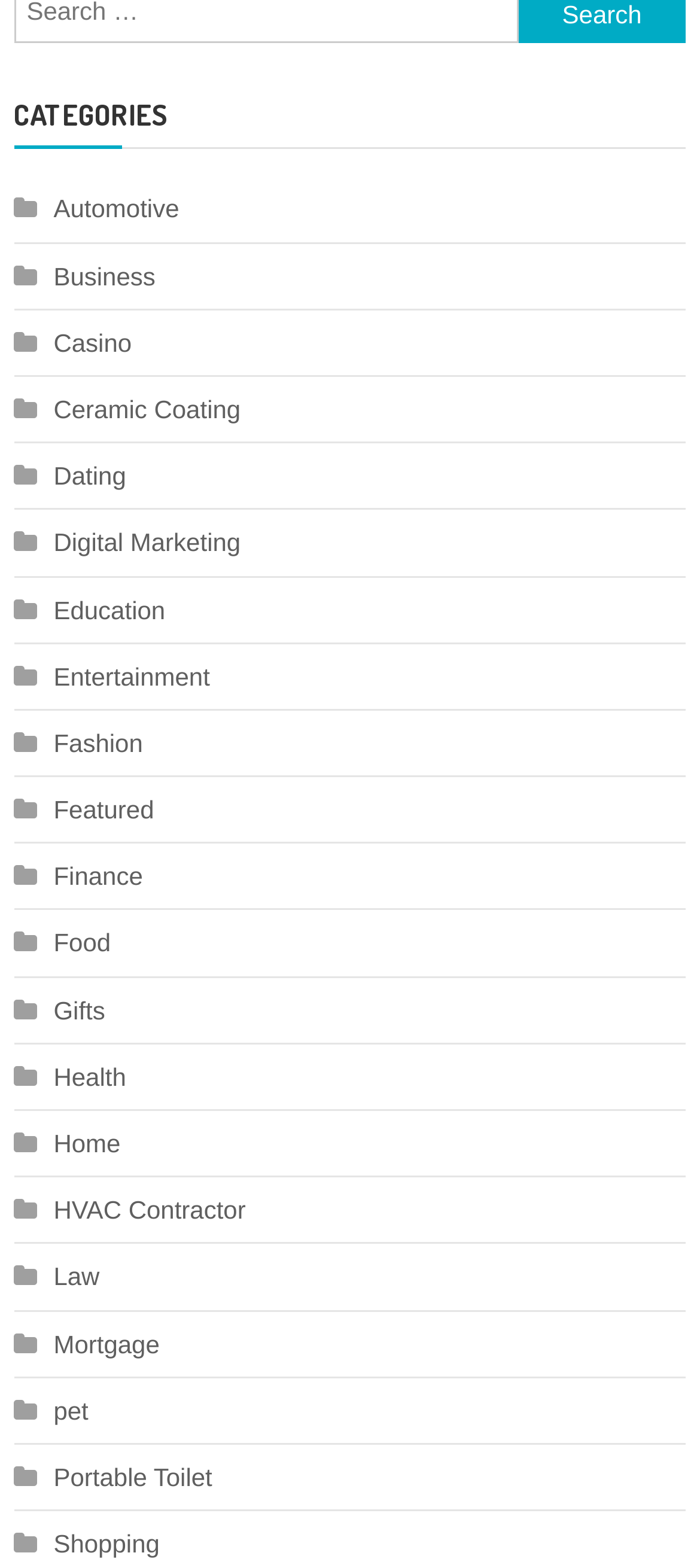Could you locate the bounding box coordinates for the section that should be clicked to accomplish this task: "Click on Automotive".

[0.02, 0.118, 0.256, 0.148]